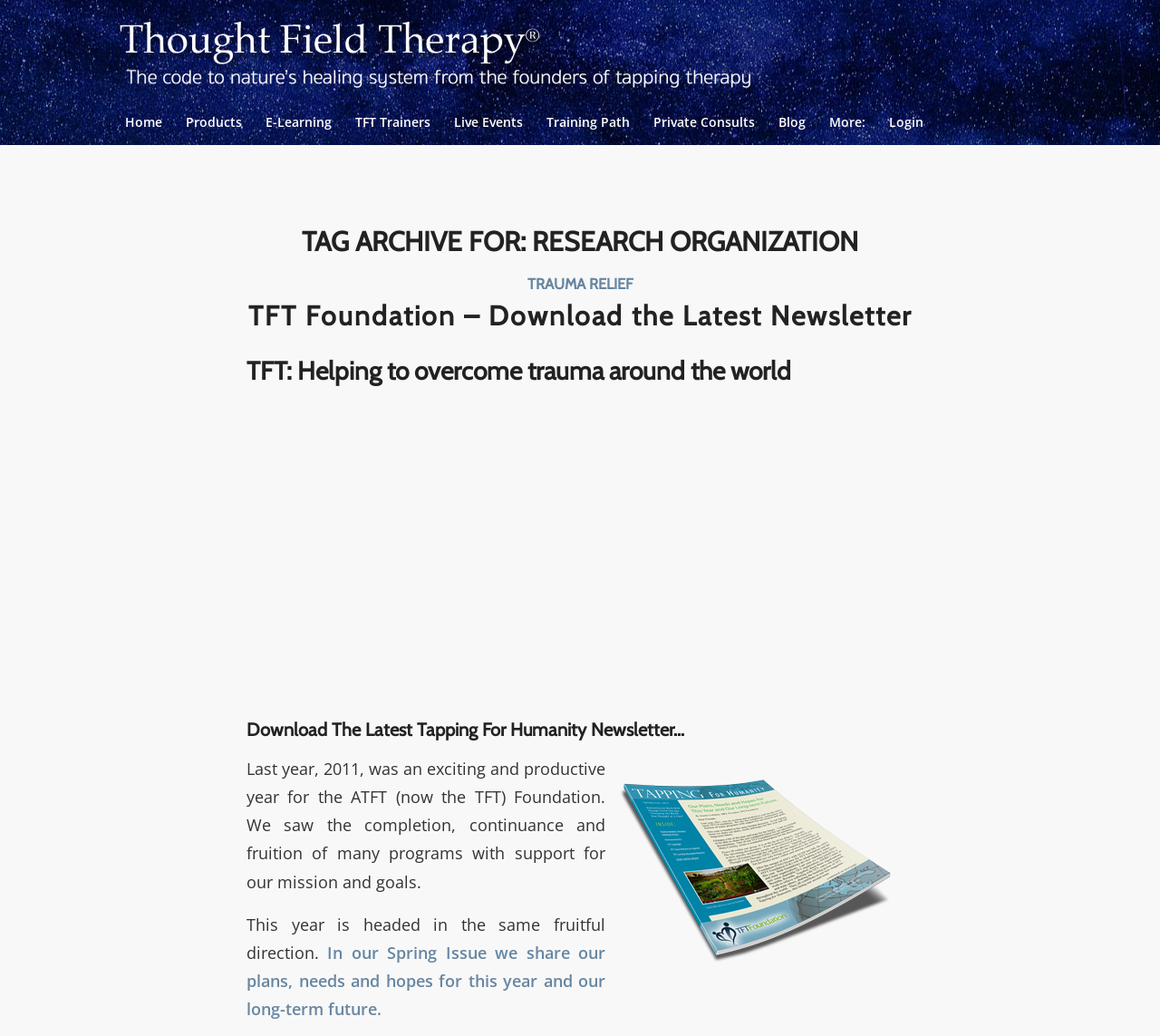Bounding box coordinates must be specified in the format (top-left x, top-left y, bottom-right x, bottom-right y). All values should be floating point numbers between 0 and 1. What are the bounding box coordinates of the UI element described as: headache-inducing green 71

None